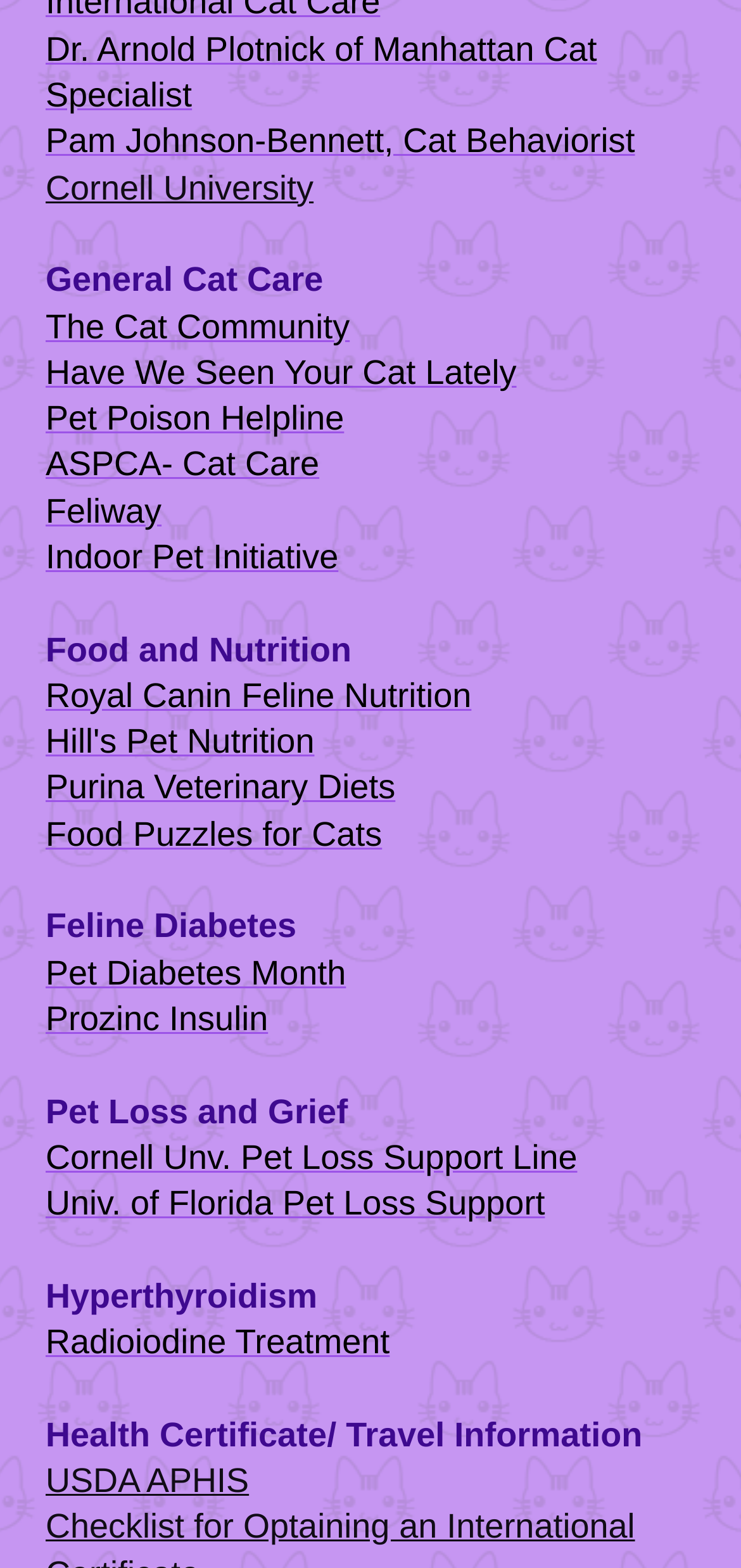Please specify the bounding box coordinates of the element that should be clicked to execute the given instruction: 'Explore Food and Nutrition'. Ensure the coordinates are four float numbers between 0 and 1, expressed as [left, top, right, bottom].

[0.062, 0.402, 0.474, 0.426]